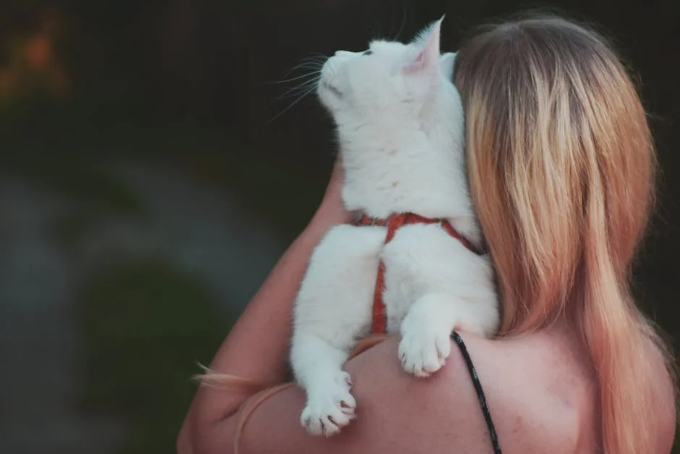Give a detailed account of the contents of the image.

The image features a person with long, wavy hair standing outdoors, cradling a white cat against their shoulder. The cat, wearing a harness, looks curiously up and to the side, seemingly enjoying the moment with their owner. The background hints at a natural setting, likely a garden or park, with soft lighting that adds a warm ambiance to the scene. This affectionate interaction showcases the bond between pets and their owners, highlighting the joy and companionship that animals like cats can bring to our lives. The image aligns with the broader discussion about the beauty and grooming of short-haired Maine Coon kittens, emphasizing themes of softness and the enchanting qualities that pet owners often admire.